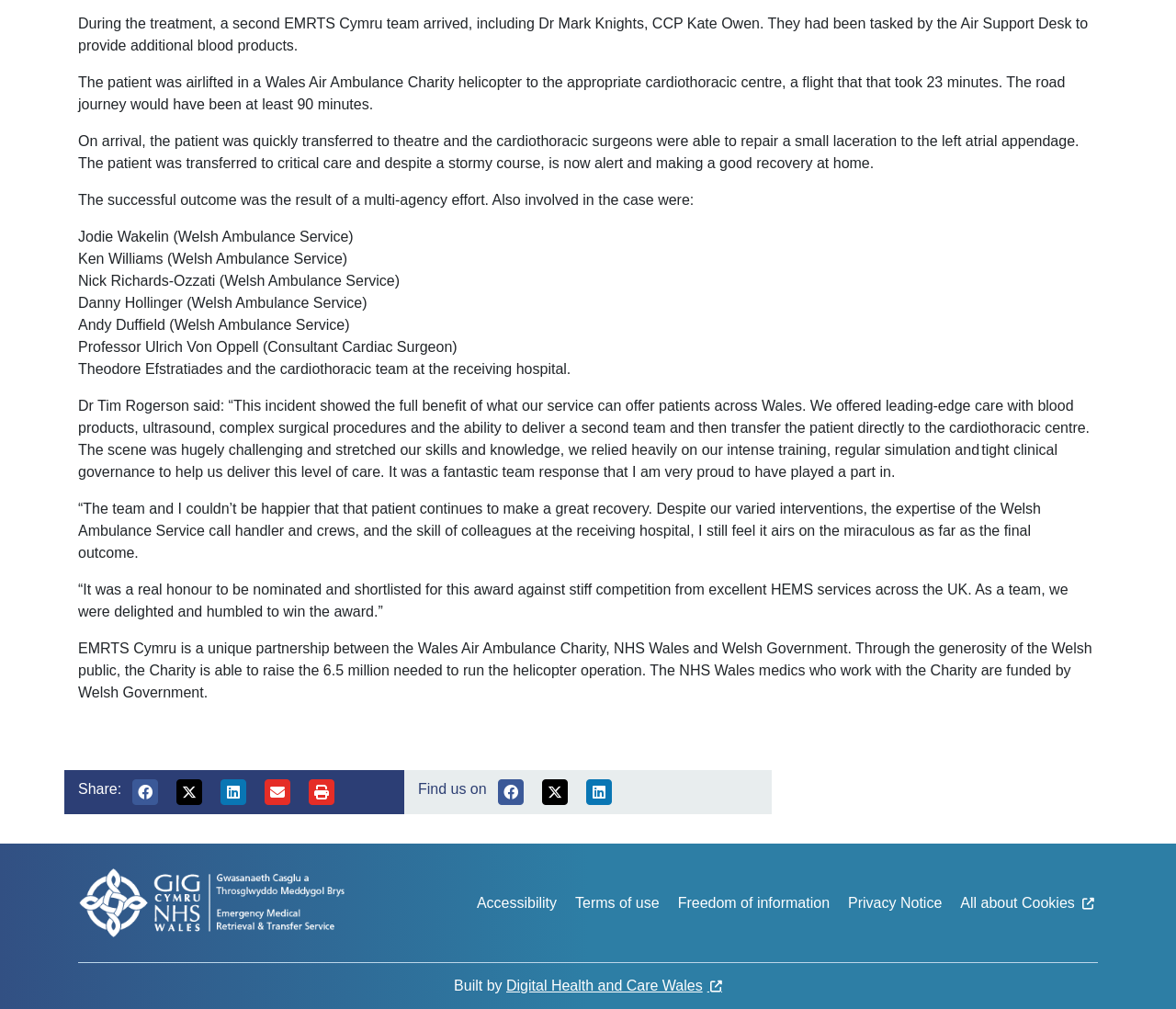Please identify the bounding box coordinates of the element's region that I should click in order to complete the following instruction: "Email the article to a friend". The bounding box coordinates consist of four float numbers between 0 and 1, i.e., [left, top, right, bottom].

[0.217, 0.764, 0.255, 0.807]